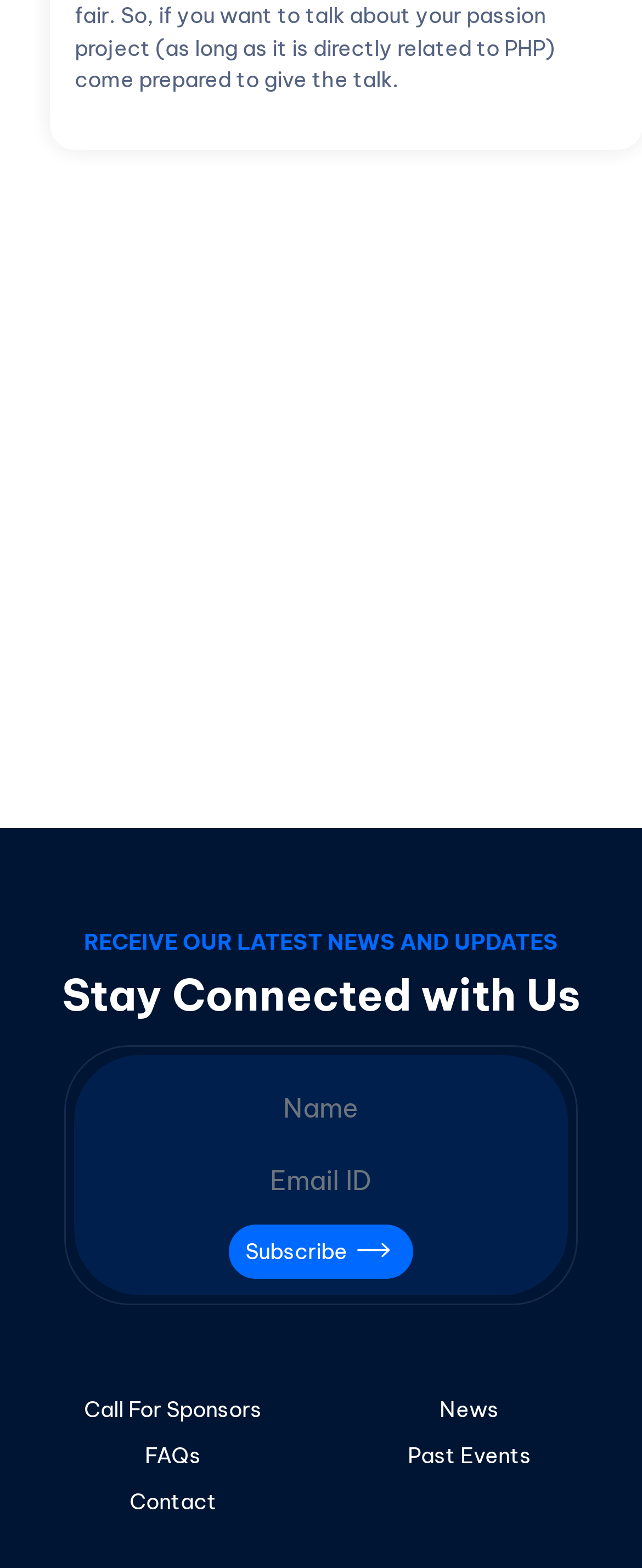Can you provide the bounding box coordinates for the element that should be clicked to implement the instruction: "Contact us"?

[0.064, 0.947, 0.474, 0.968]